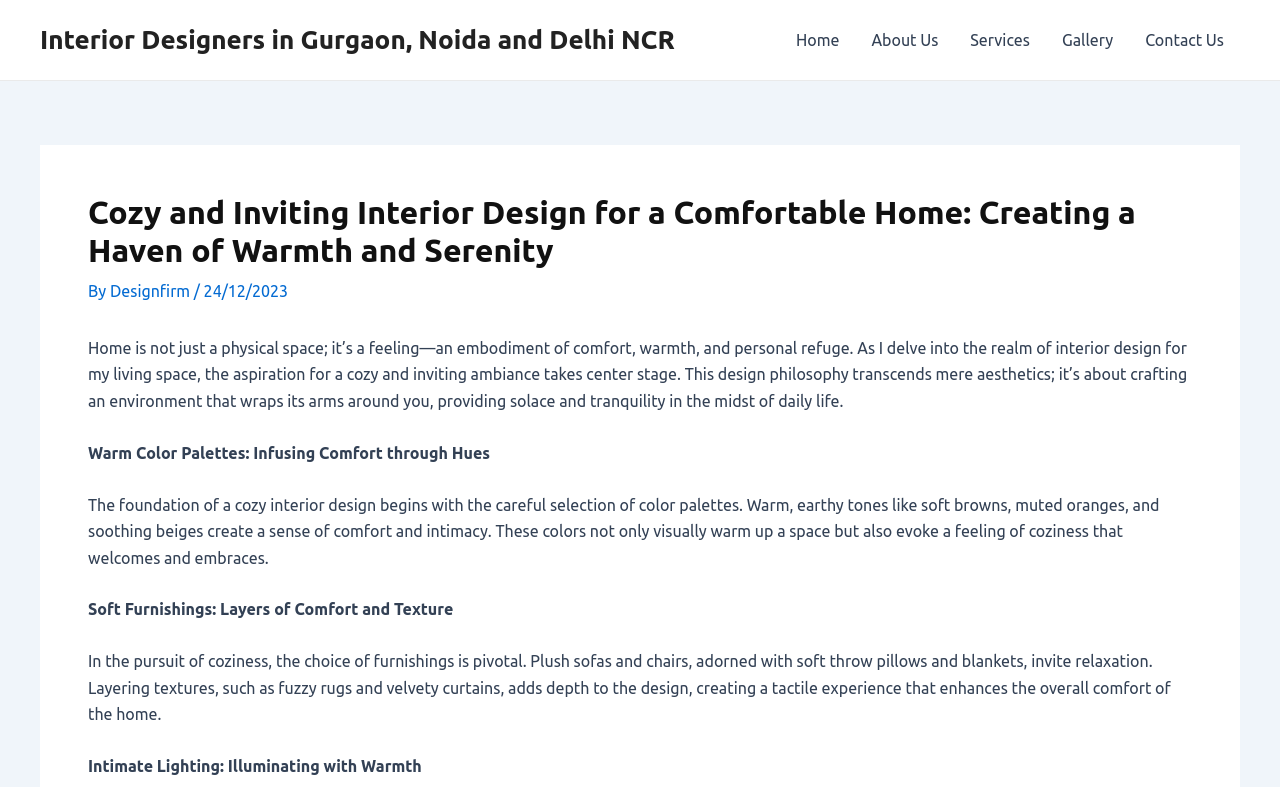Predict the bounding box for the UI component with the following description: "About Us".

[0.668, 0.0, 0.746, 0.102]